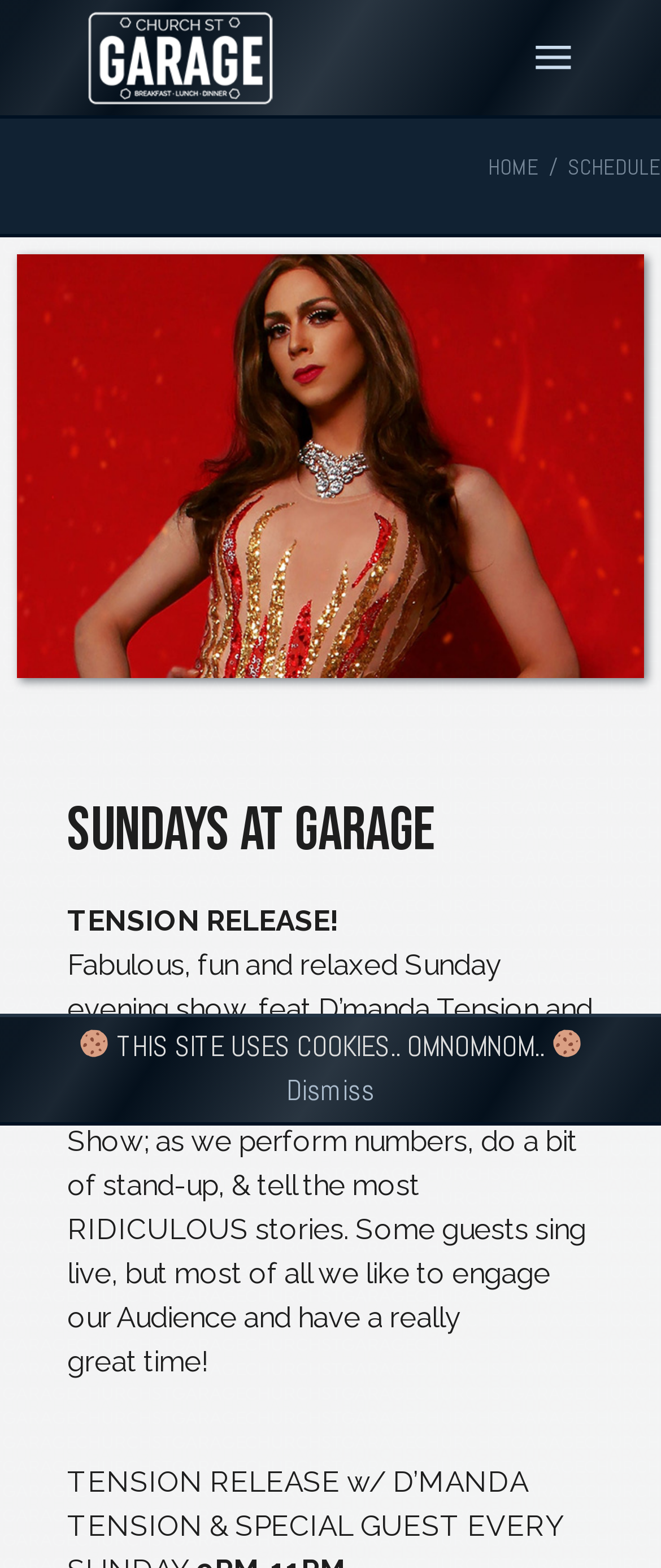What is the tone of the Sunday evening show?
We need a detailed and exhaustive answer to the question. Please elaborate.

The tone of the Sunday evening show can be inferred from the description of the show, which uses words like 'fabulous', 'fun', and 'relaxed' to describe the atmosphere.